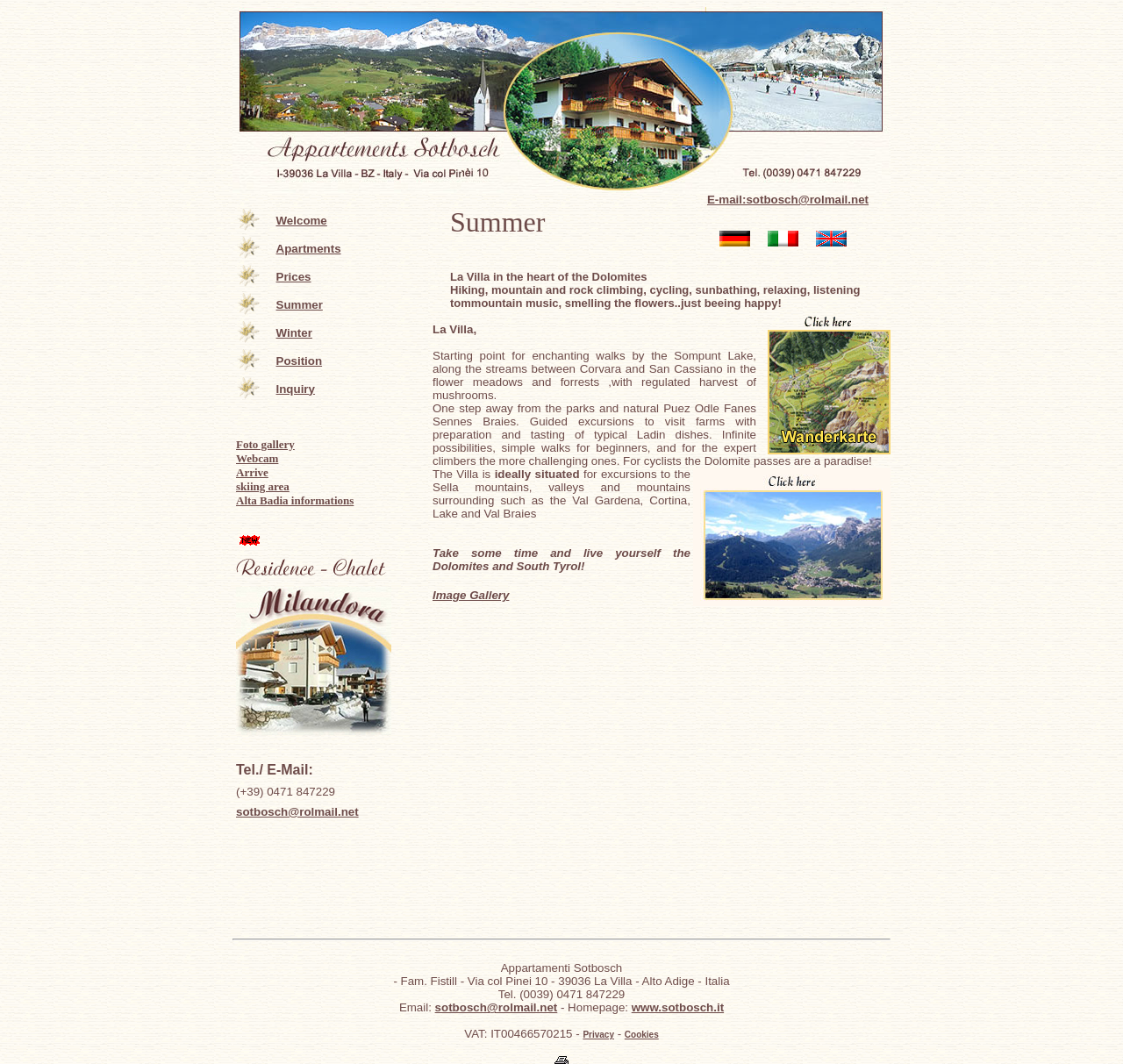What is the phone number?
Please answer the question as detailed as possible based on the image.

The phone number can be found in the layout table row with the text 'Tel./ E-Mail:(+39) 0471 847229'. This phone number is likely used for inquiries and bookings related to the vacation rentals.